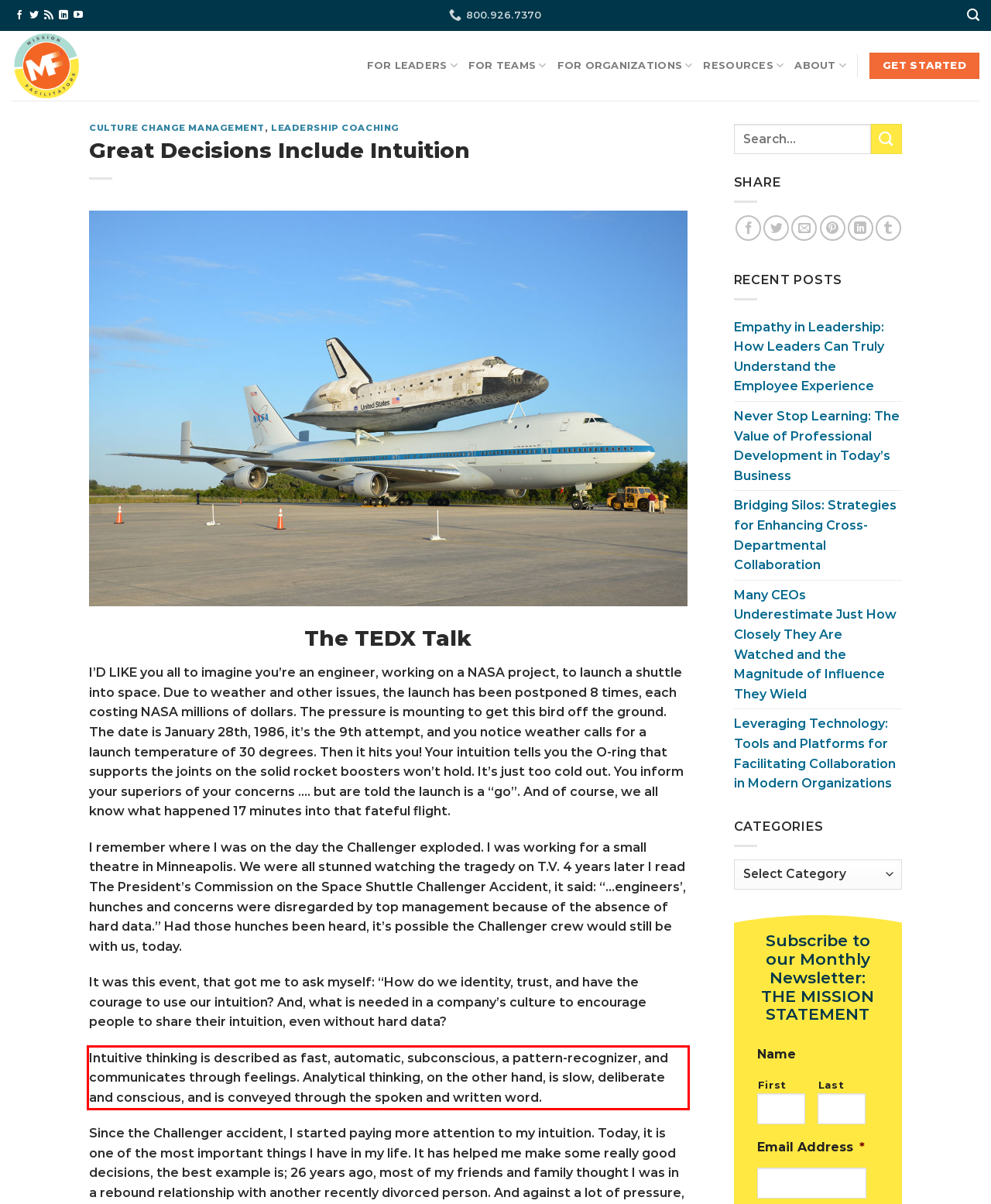Analyze the red bounding box in the provided webpage screenshot and generate the text content contained within.

Intuitive thinking is described as fast, automatic, subconscious, a pattern-recognizer, and communicates through feelings. Analytical thinking, on the other hand, is slow, deliberate and conscious, and is conveyed through the spoken and written word.